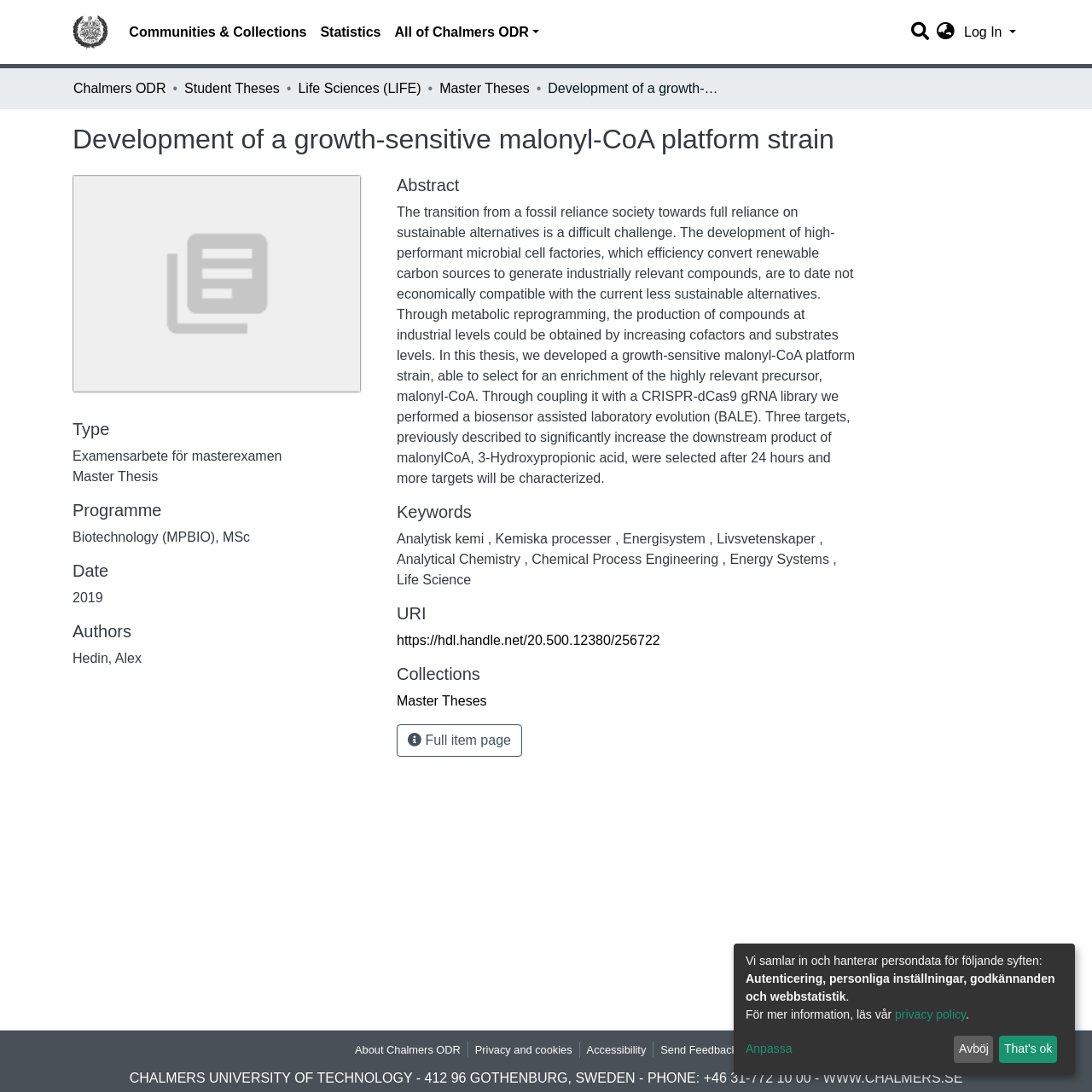Determine the bounding box coordinates for the area that should be clicked to carry out the following instruction: "Search for something".

[0.829, 0.014, 0.853, 0.044]